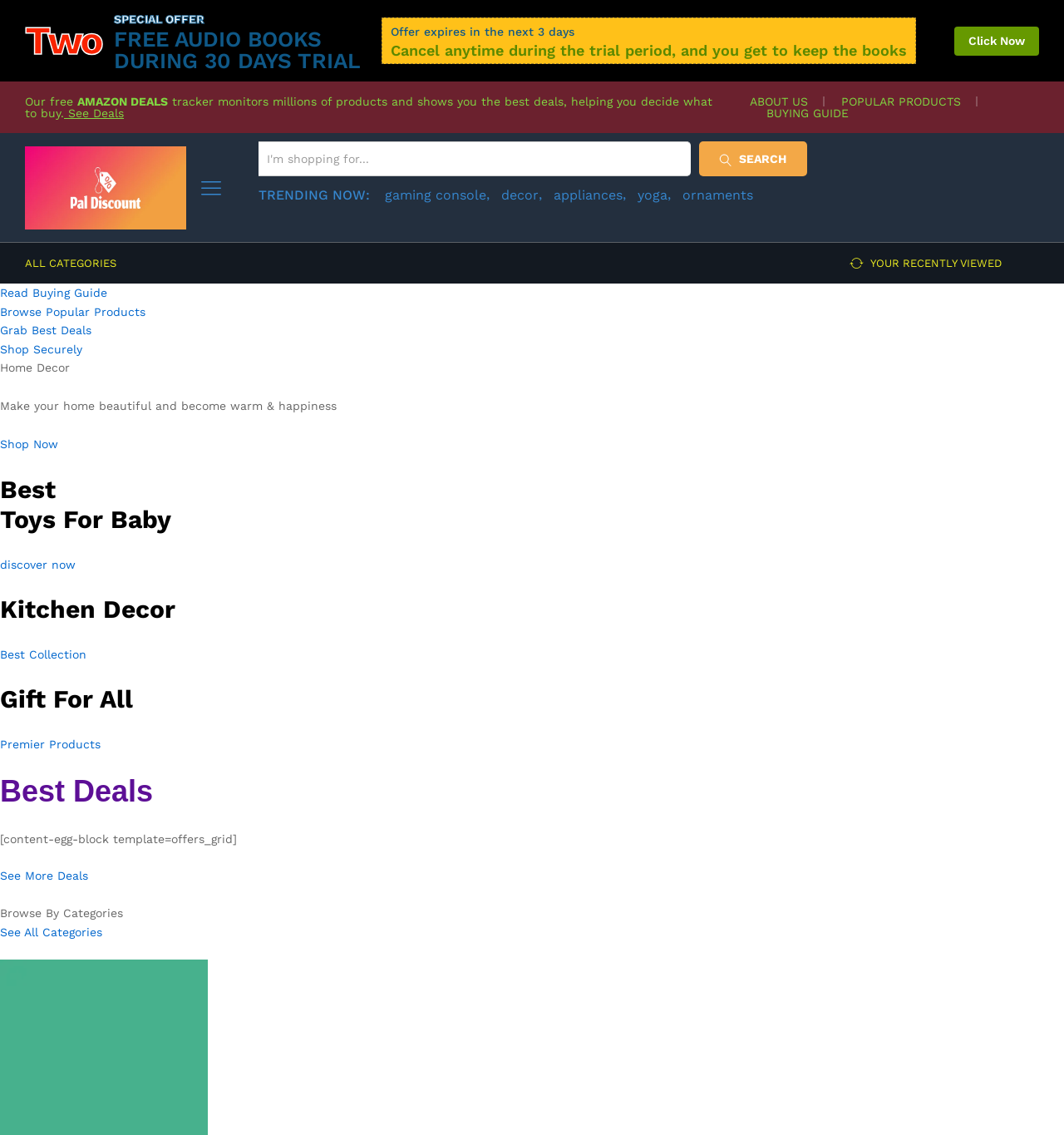Using the elements shown in the image, answer the question comprehensively: What is the call-to-action for searching on the webpage?

The webpage has a search bar with a button that says 'Search Icon SEARCH', which is the call-to-action for users to search for products or categories on the webpage.